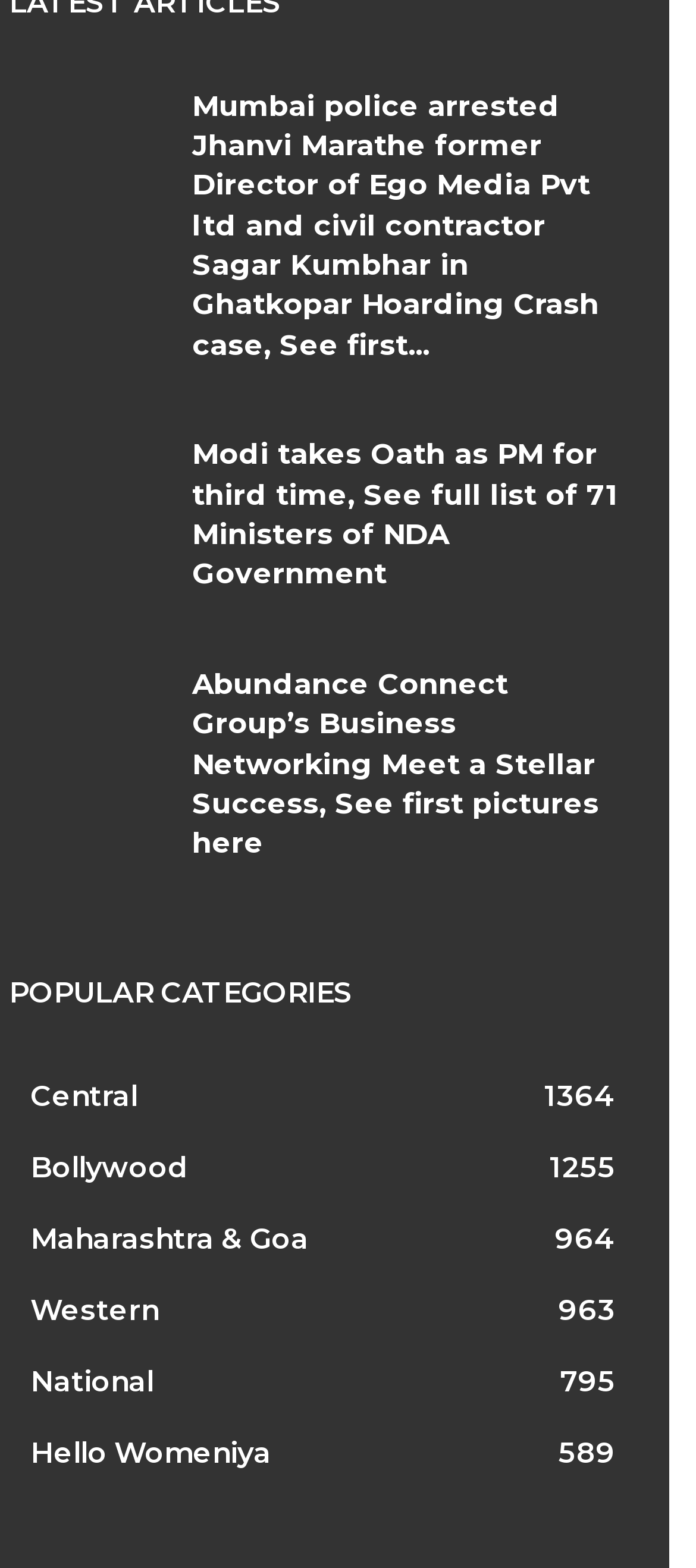Provide a brief response using a word or short phrase to this question:
What is the name of the business networking group mentioned?

Abundance Connect Group